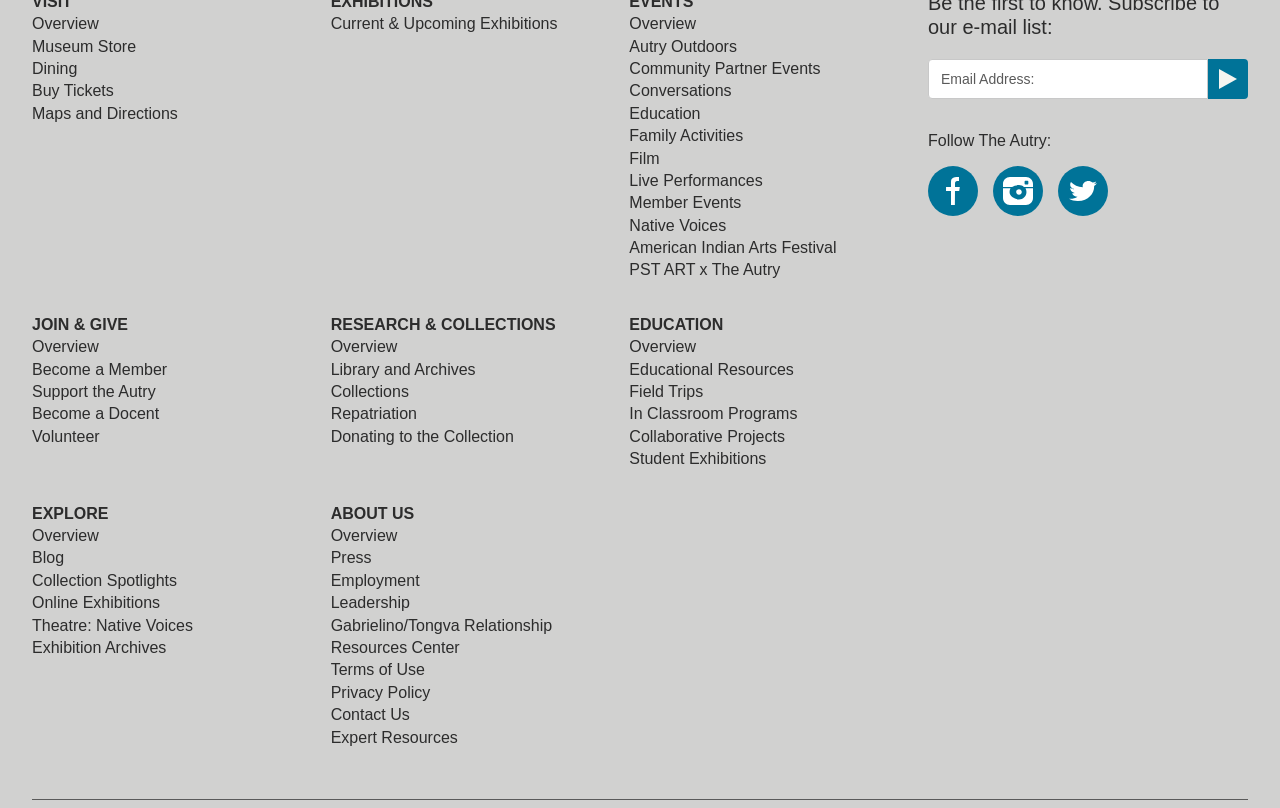Give the bounding box coordinates for the element described as: "Donating to the Collection".

[0.258, 0.529, 0.401, 0.551]